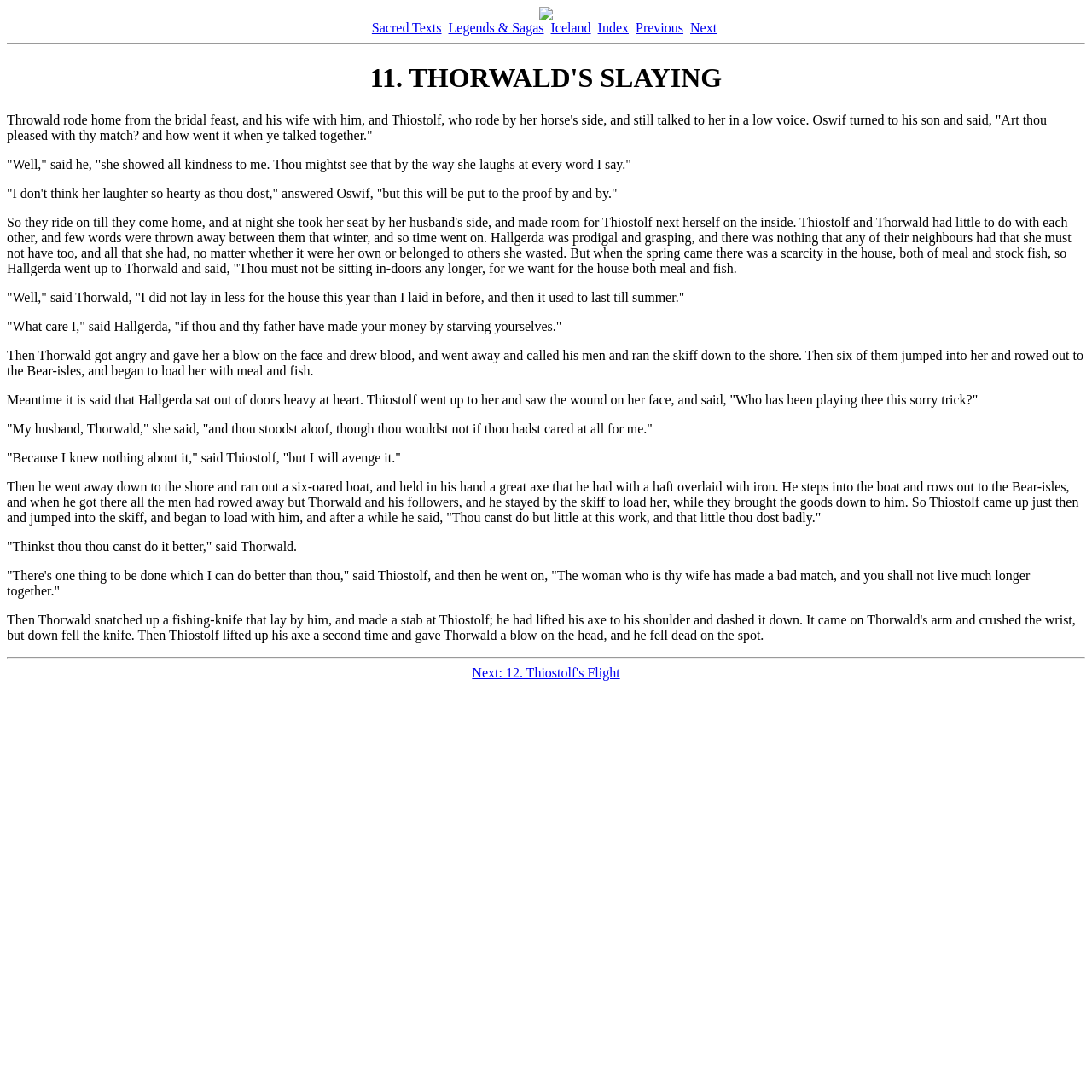Determine the bounding box coordinates of the clickable region to execute the instruction: "Click the 'Index' link". The coordinates should be four float numbers between 0 and 1, denoted as [left, top, right, bottom].

[0.547, 0.019, 0.576, 0.032]